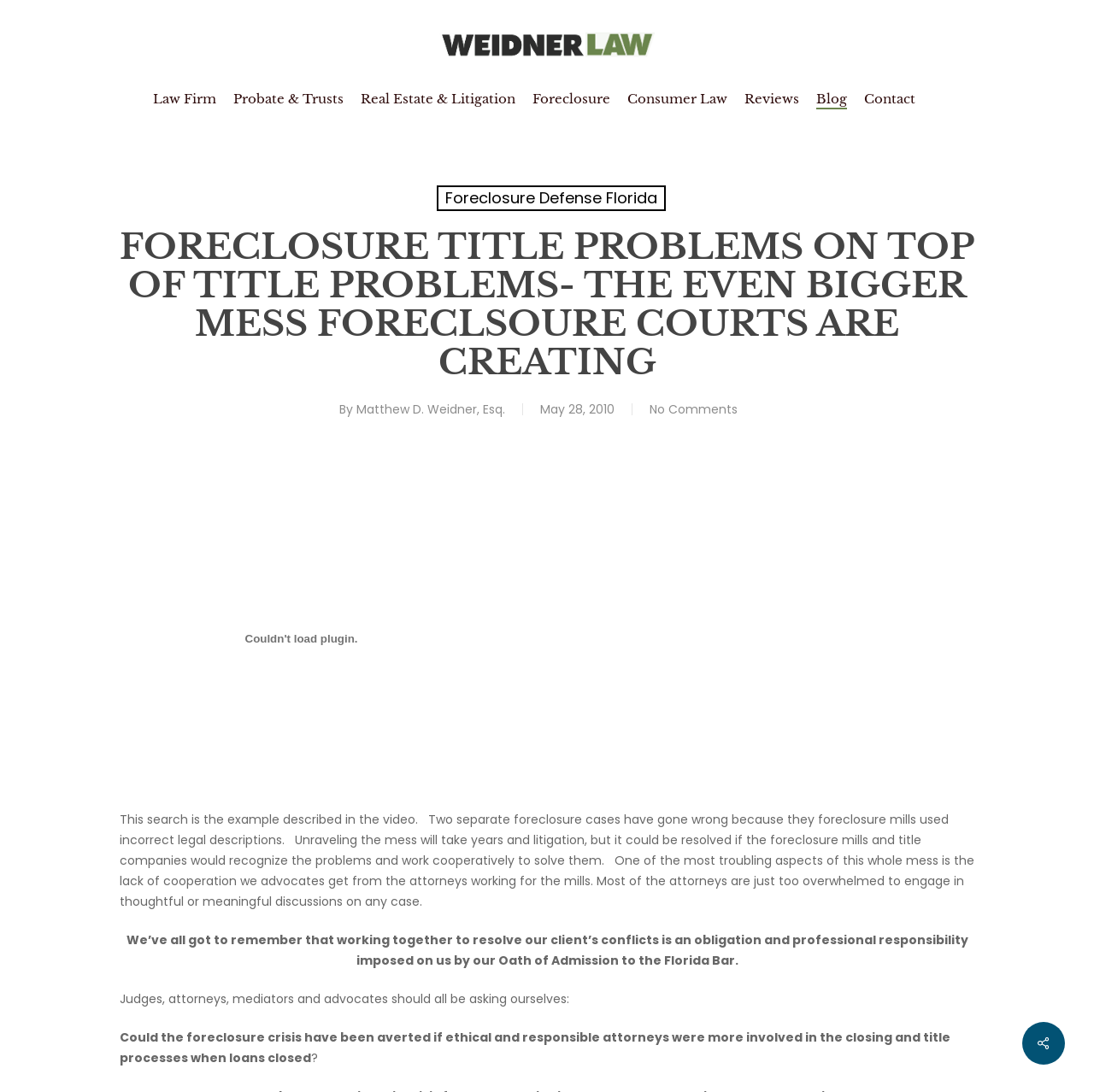Provide a one-word or brief phrase answer to the question:
What is the name of the law firm?

WeidnerLaw